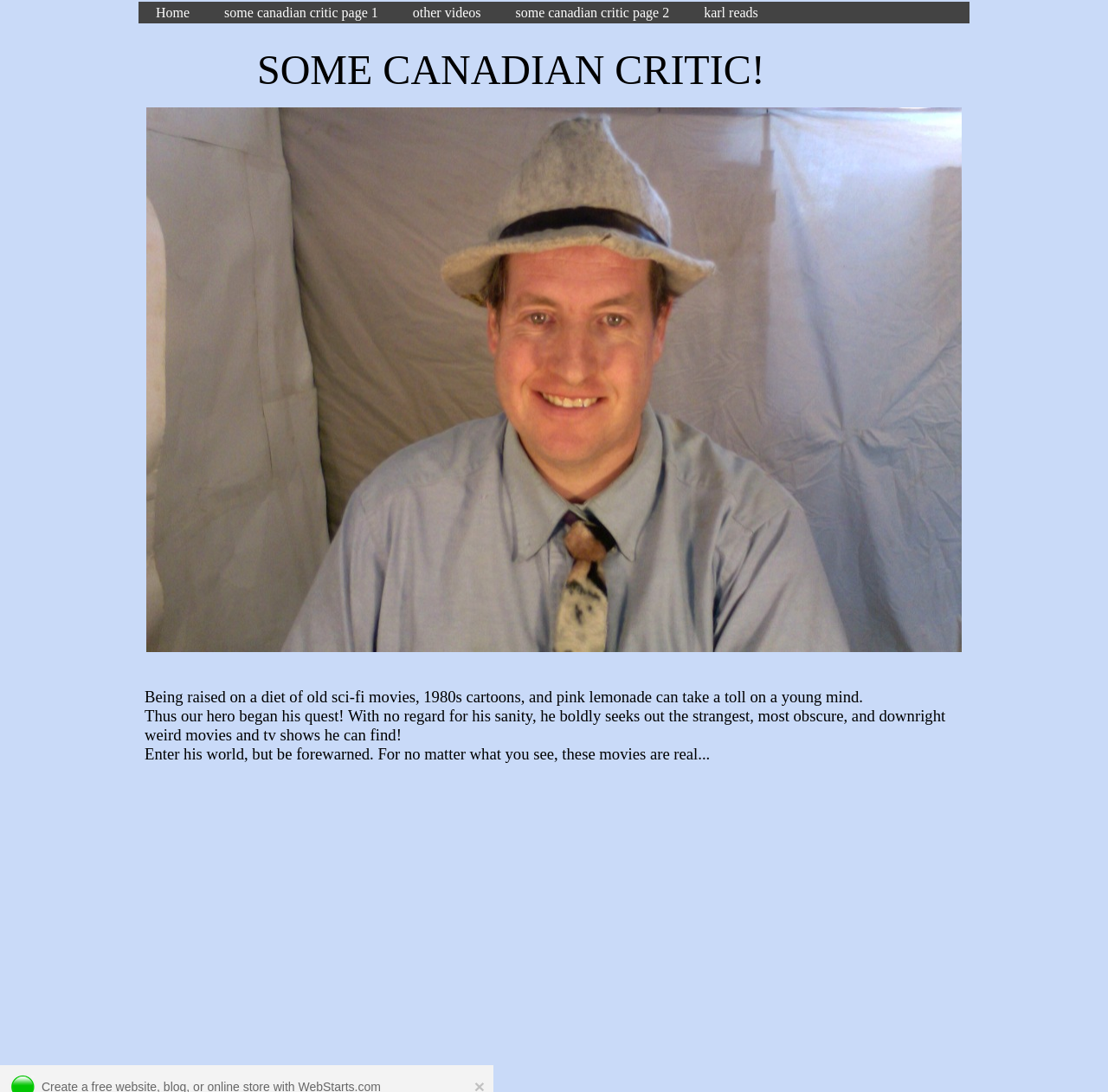Write a detailed summary of the webpage, including text, images, and layout.

The webpage is titled "Home" and appears to be a personal blog or website of a film critic. At the top of the page, there are five links in a row, including "Home", "some canadian critic page 1", "other videos", "some canadian critic page 2", and "karl reads". These links are positioned horizontally, with "Home" on the left and "karl reads" on the right.

Below the links, there is a large image that takes up most of the width of the page. The image is positioned above three paragraphs of text, which describe the critic's background and interests. The first paragraph explains how the critic was influenced by old sci-fi movies, 1980s cartoons, and pink lemonade. The second paragraph describes the critic's quest to find strange and obscure movies and TV shows. The third paragraph warns readers about the content of the website, stating that the movies reviewed are real.

Above the image, there is a smaller heading that reads "SOME CANADIAN CRITIC!" in bold font. This heading is positioned near the top of the image, slightly to the right of center. Overall, the webpage has a simple layout with a focus on the critic's personality and interests.